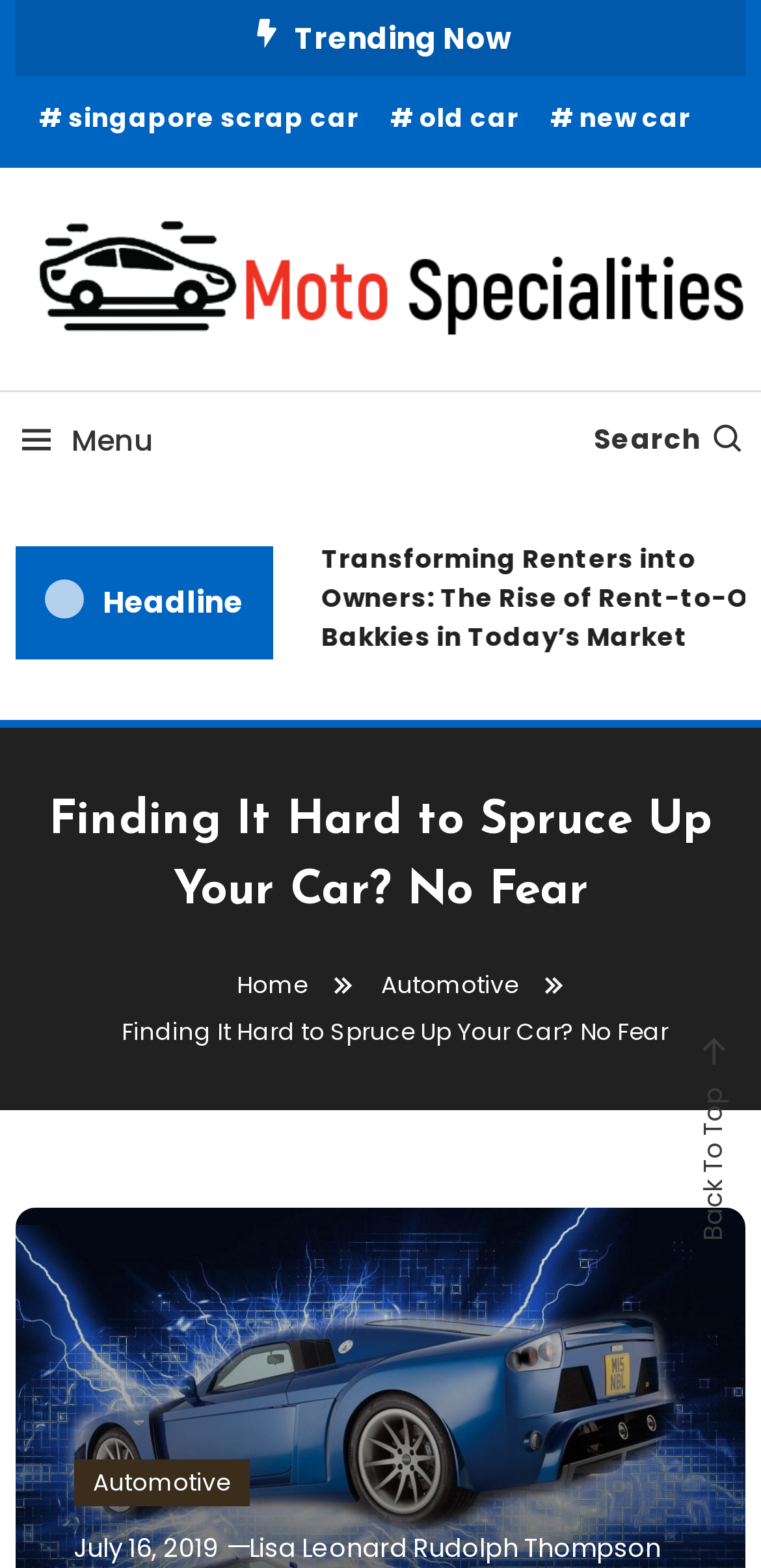Can you determine the bounding box coordinates of the area that needs to be clicked to fulfill the following instruction: "View the article about finding it hard to spruce up your car"?

[0.16, 0.646, 0.878, 0.668]